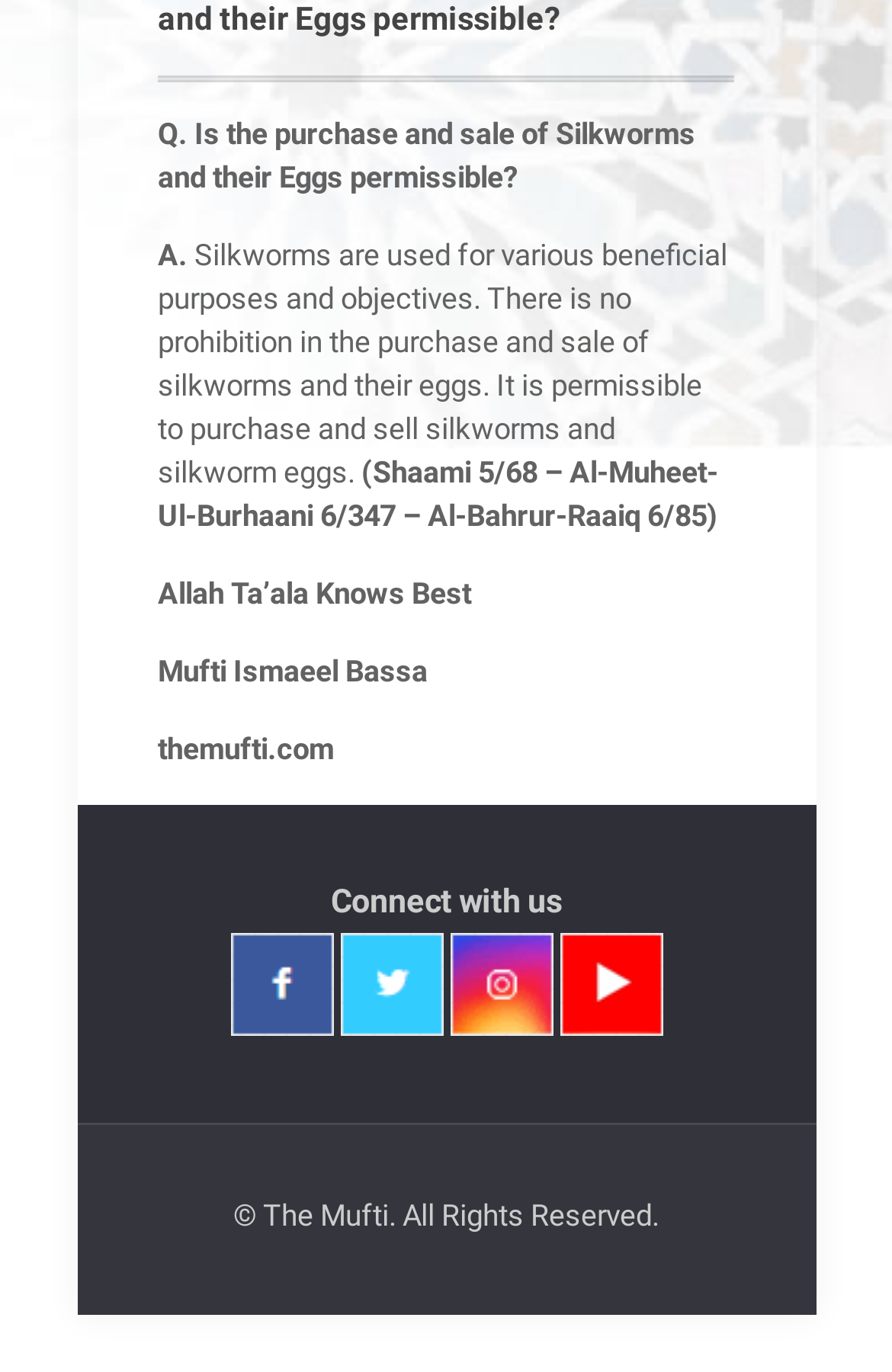Please provide the bounding box coordinates for the UI element as described: "parent_node: Connect with us". The coordinates must be four floats between 0 and 1, represented as [left, top, right, bottom].

[0.381, 0.733, 0.496, 0.76]